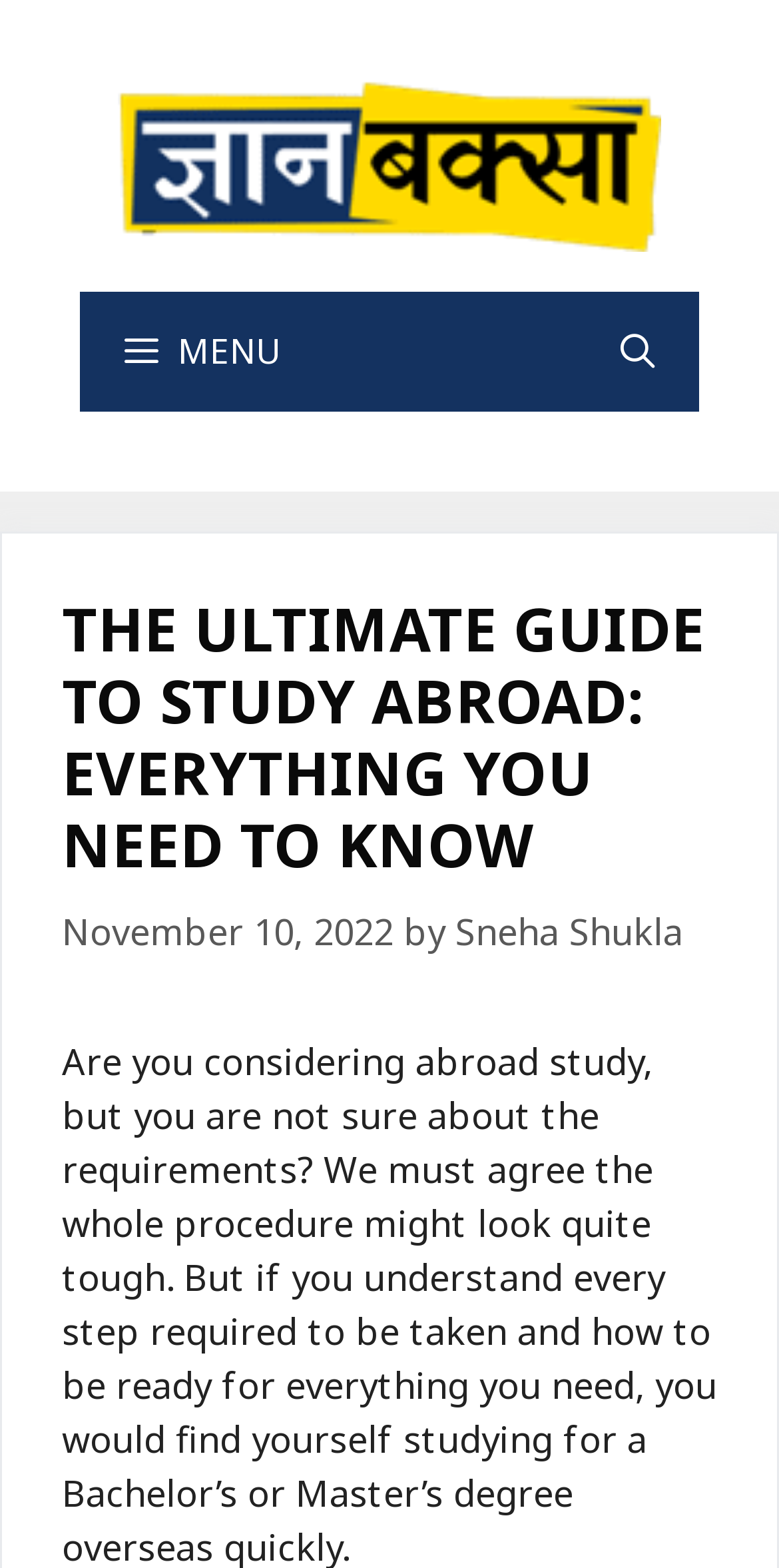Based on the element description Menu, identify the bounding box of the UI element in the given webpage screenshot. The coordinates should be in the format (top-left x, top-left y, bottom-right x, bottom-right y) and must be between 0 and 1.

[0.103, 0.186, 0.897, 0.262]